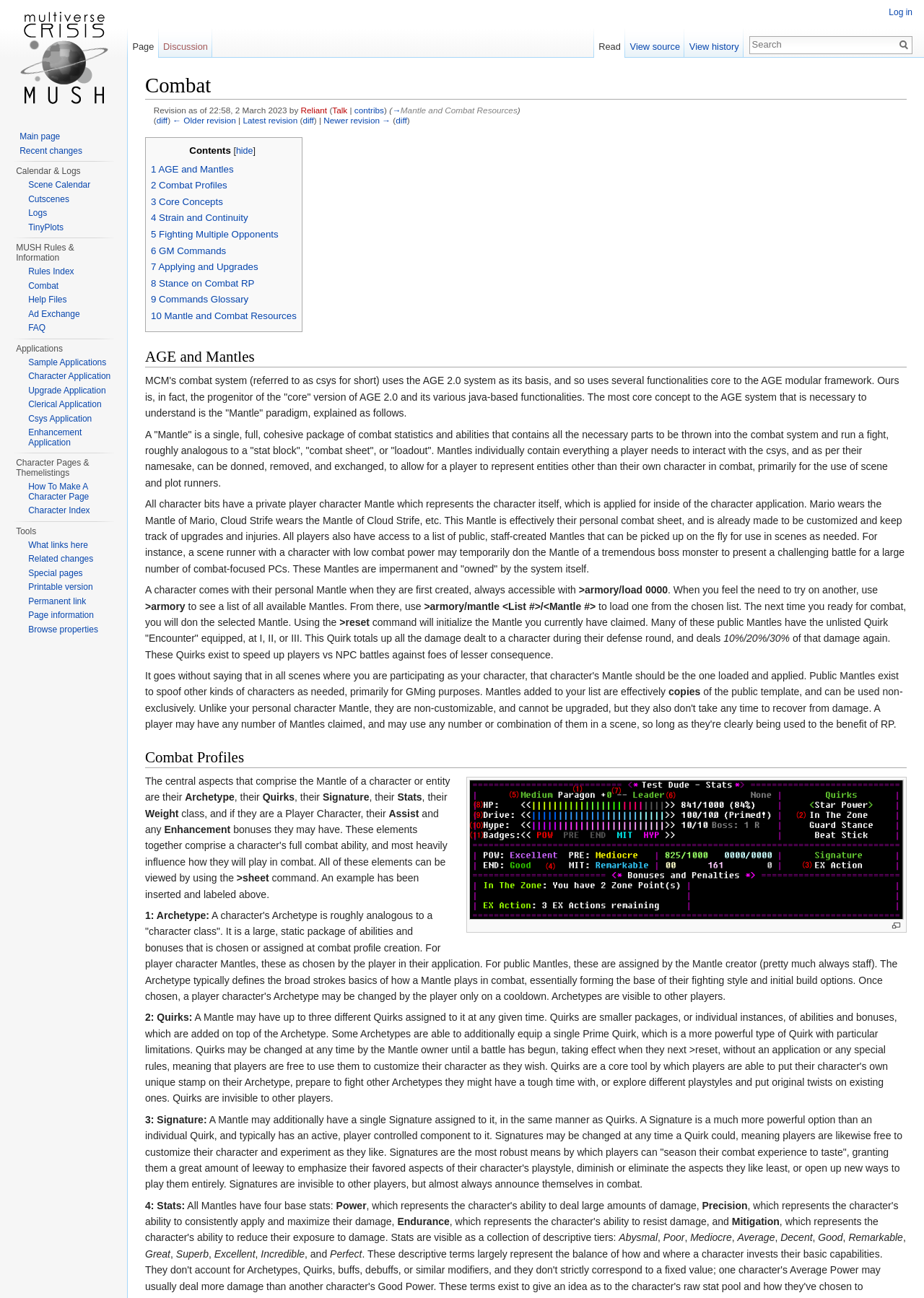Provide a comprehensive description of the webpage.

The webpage is about Combat in the Multiverse Crisis MUSH, a text-based online game. At the top, there is a heading "Combat" and a revision history with links to previous versions. Below that, there is a navigation menu with links to "navigation" and "search".

The main content is divided into sections, each with a heading. The first section is "Contents", which lists links to various topics related to combat, such as "AGE and Mantles", "Combat Profiles", and "Core Concepts".

The second section is "AGE and Mantles", which explains the concept of "Mantles" in the game. A Mantle is a package of combat statistics and abilities that represents a character or entity in combat. Each character has a personal Mantle, and there are also public Mantles that can be used temporarily. The section provides detailed information on how Mantles work, including how to load and switch between them.

The third section is "Combat Profiles", which discusses the components of a character's Mantle, including their Archetype, Quirks, Signature, Stats, Weight, and Assist. There is also an image, "Csys Visual Aid 1.png", which provides a visual representation of a combat profile.

Throughout the page, there are links to other resources, such as images and commands, that provide additional information or functionality. The text is dense and informative, suggesting that the page is intended for players who want to learn more about the combat system in the game.